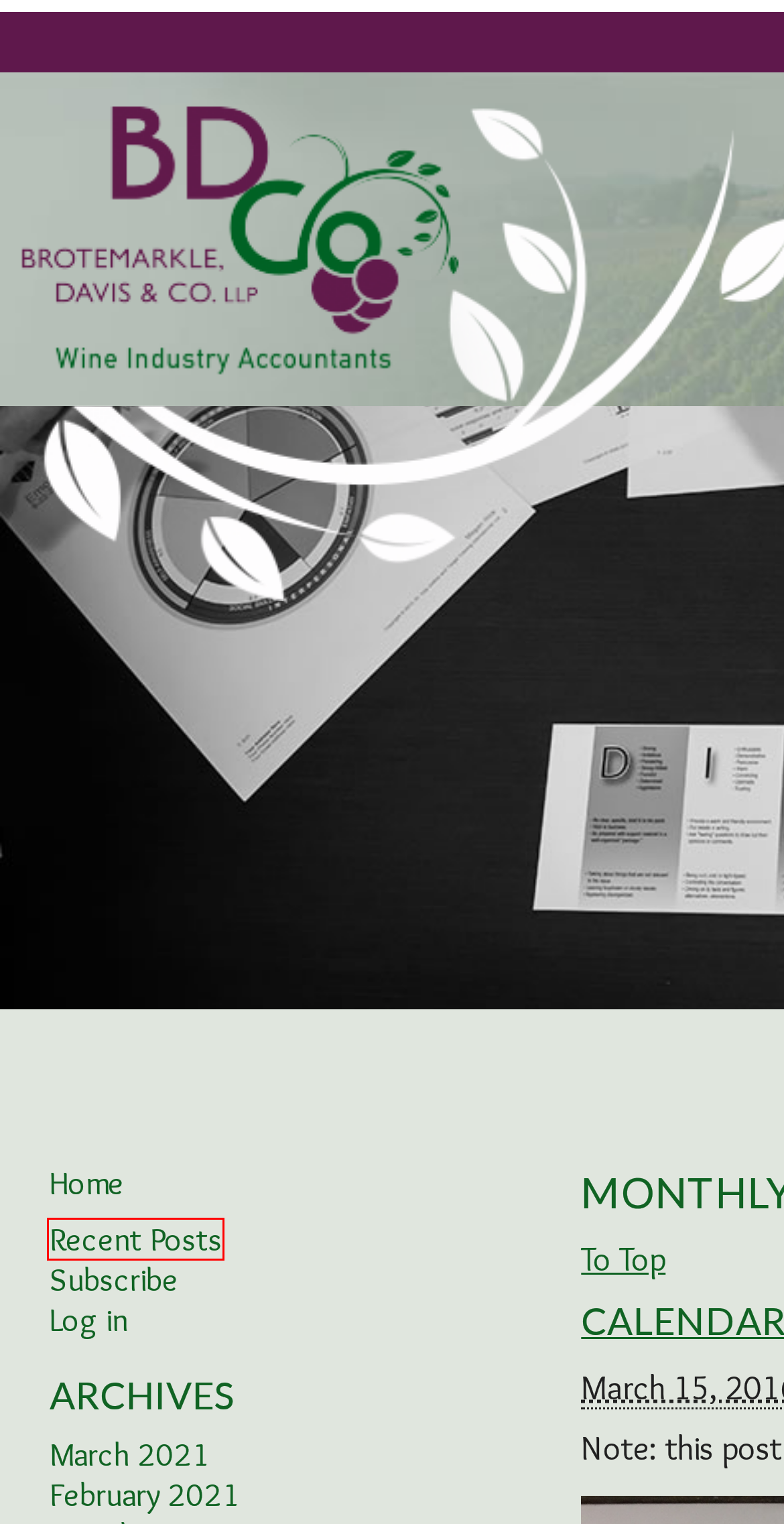Look at the screenshot of a webpage where a red bounding box surrounds a UI element. Your task is to select the best-matching webpage description for the new webpage after you click the element within the bounding box. The available options are:
A. Perspective » 2010 » December
B. Perspective » 2021 » February
C. Perspective » Recent Posts
D. Perspective » 2011 » August
E. Perspective » 2010 » July
F. Perspective » 2009 » June
G. Perspective » 2021 » March
H. Perspective » 2011 » April

C